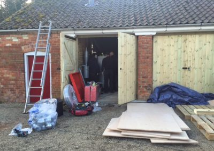What is being installed in the garage?
Give a detailed response to the question by analyzing the screenshot.

The caption specifically mentions that the image illustrates the preparation phase for the installation of a Froling P4 Wood Pellet Boiler, which is a type of heating system that uses wood pellets as fuel.